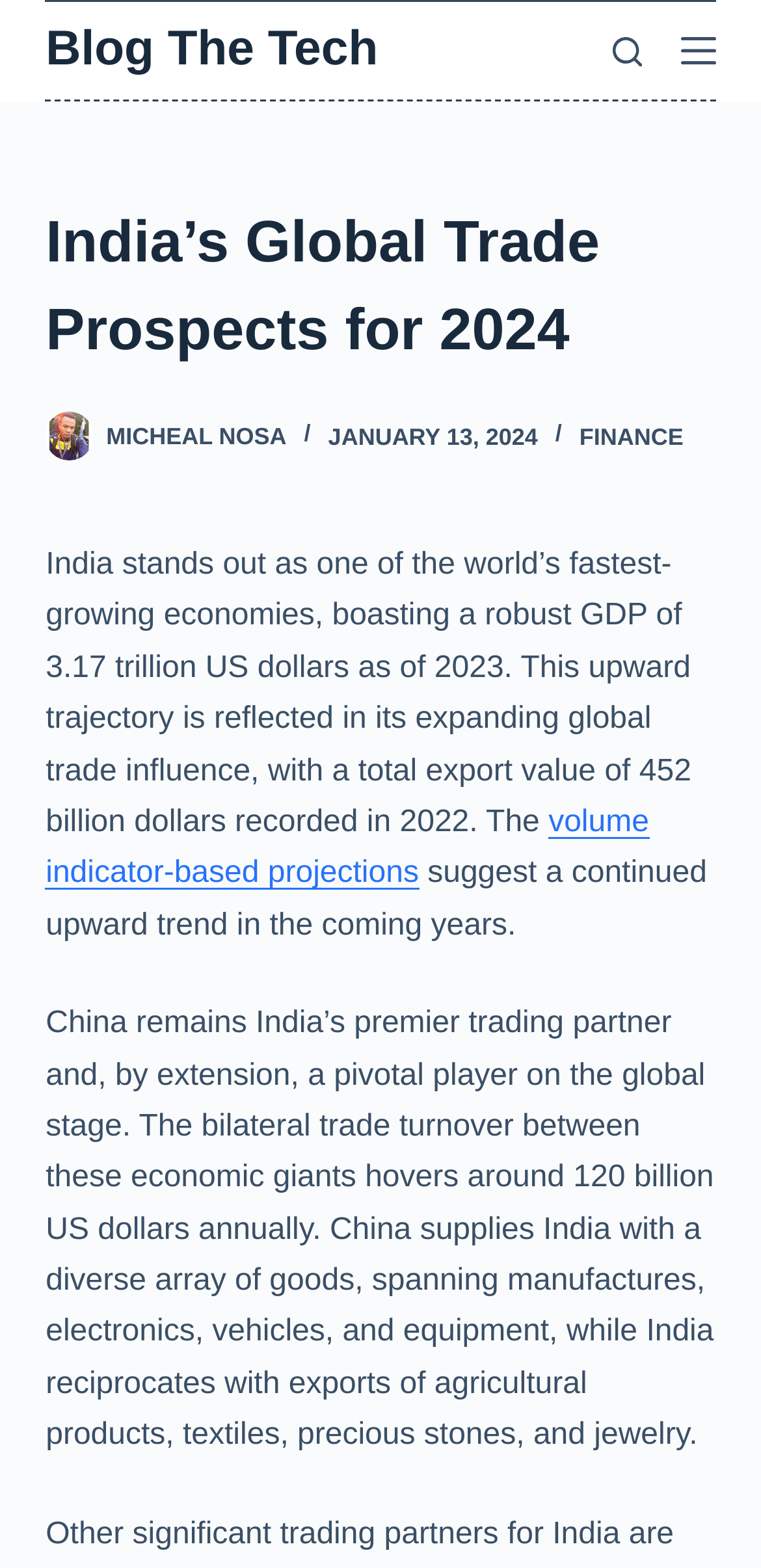Please specify the bounding box coordinates in the format (top-left x, top-left y, bottom-right x, bottom-right y), with all values as floating point numbers between 0 and 1. Identify the bounding box of the UI element described by: Micheal Nosa

[0.14, 0.27, 0.377, 0.287]